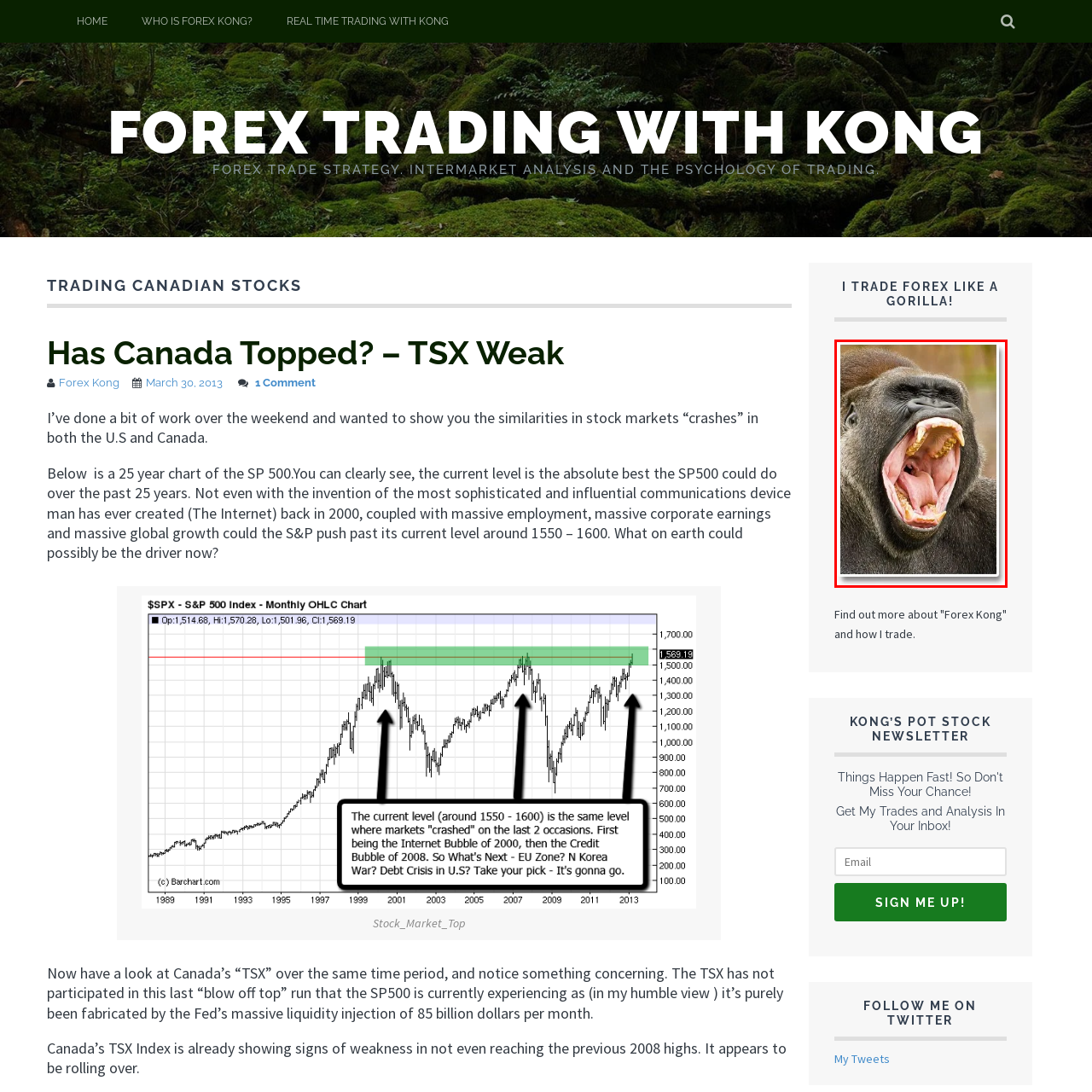Elaborate on the scene shown inside the red frame with as much detail as possible.

The image features a close-up of a gorilla with an impressive yawn, showcasing its powerful jaw and teeth. This captivating moment highlights the strength and majesty of the gorilla, often referred to as a symbol of resilience and nature's raw power. The gorilla appears to be in a relaxed yet assertive state, which reflects its dominant position within its habitat. This image is framed within a context related to trading and finance, as it accompanies a section about forex trading, possibly symbolizing the determination and bold approach one must adopt in the trading world. The gorilla, in this sense, represents the mindset of a trader who navigates the market with confidence and strength.